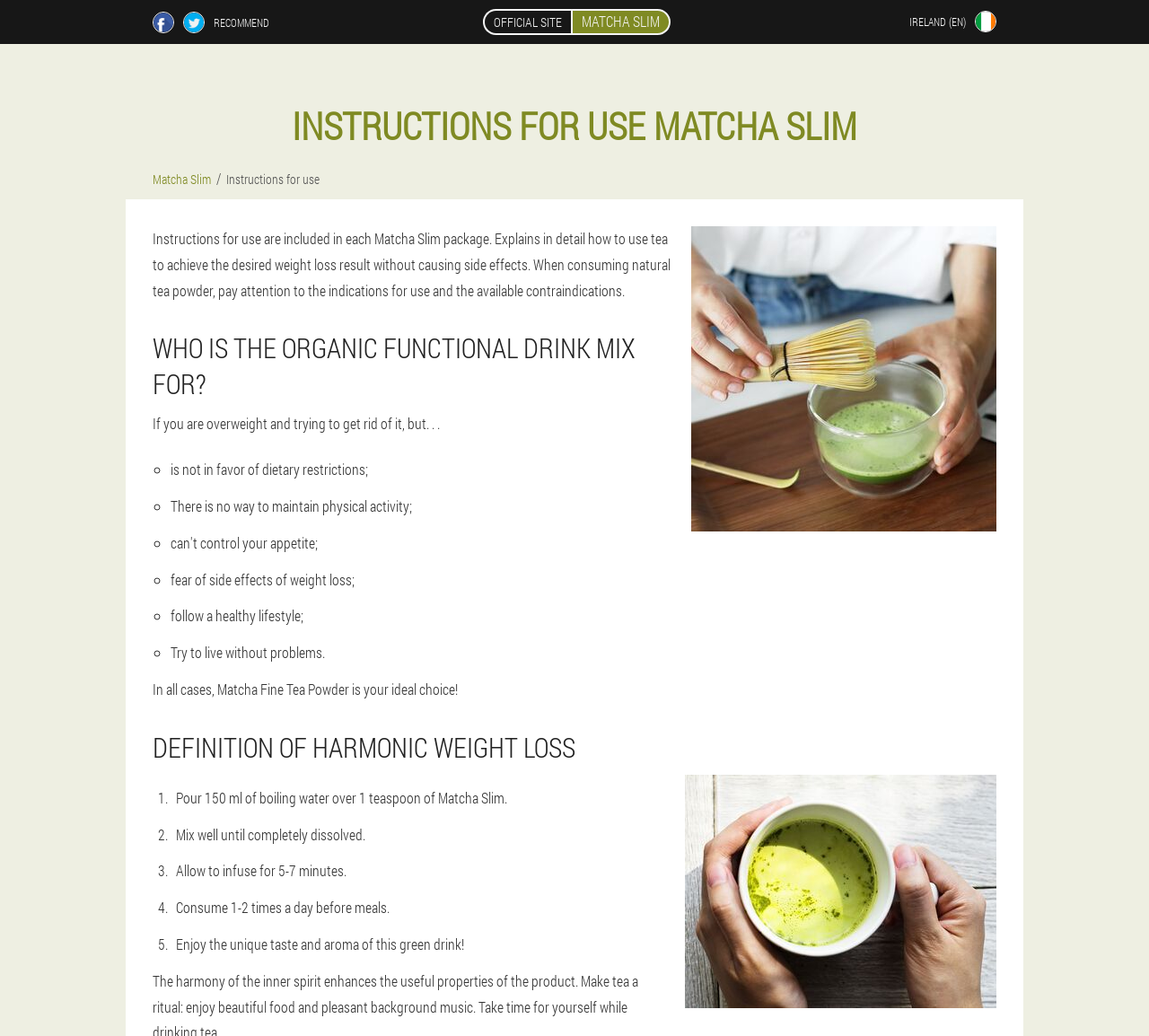What is the purpose of the instructions for use?
Please give a well-detailed answer to the question.

The instructions for use are included in each Matcha Slim package and explain in detail how to use the tea to achieve the desired weight loss result without causing side effects. This information is provided in the section 'INSTRUCTIONS FOR USE MATCHA SLIM'.